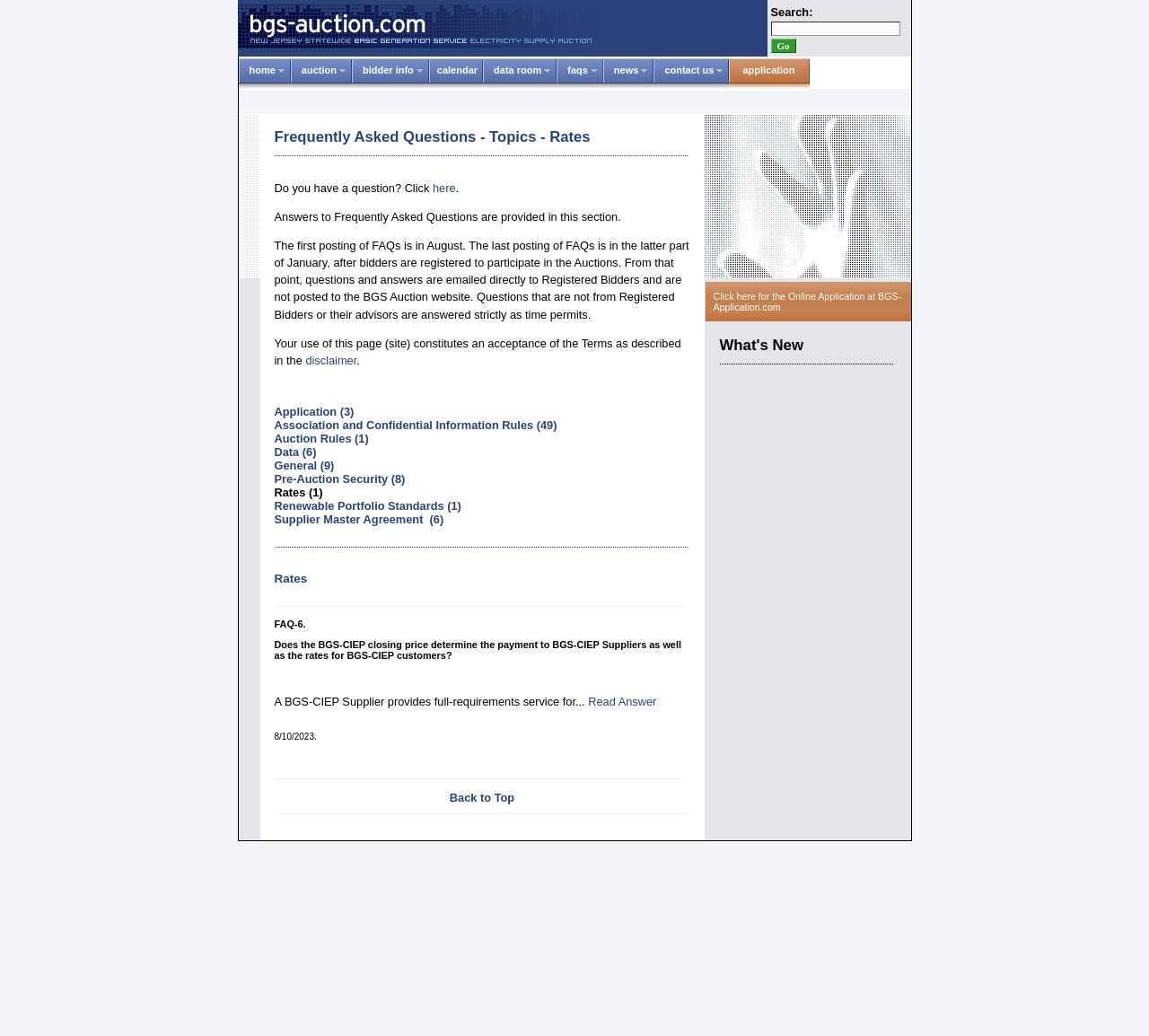Locate the bounding box for the described UI element: "General (9)". Ensure the coordinates are four float numbers between 0 and 1, formatted as [left, top, right, bottom].

[0.239, 0.443, 0.291, 0.456]